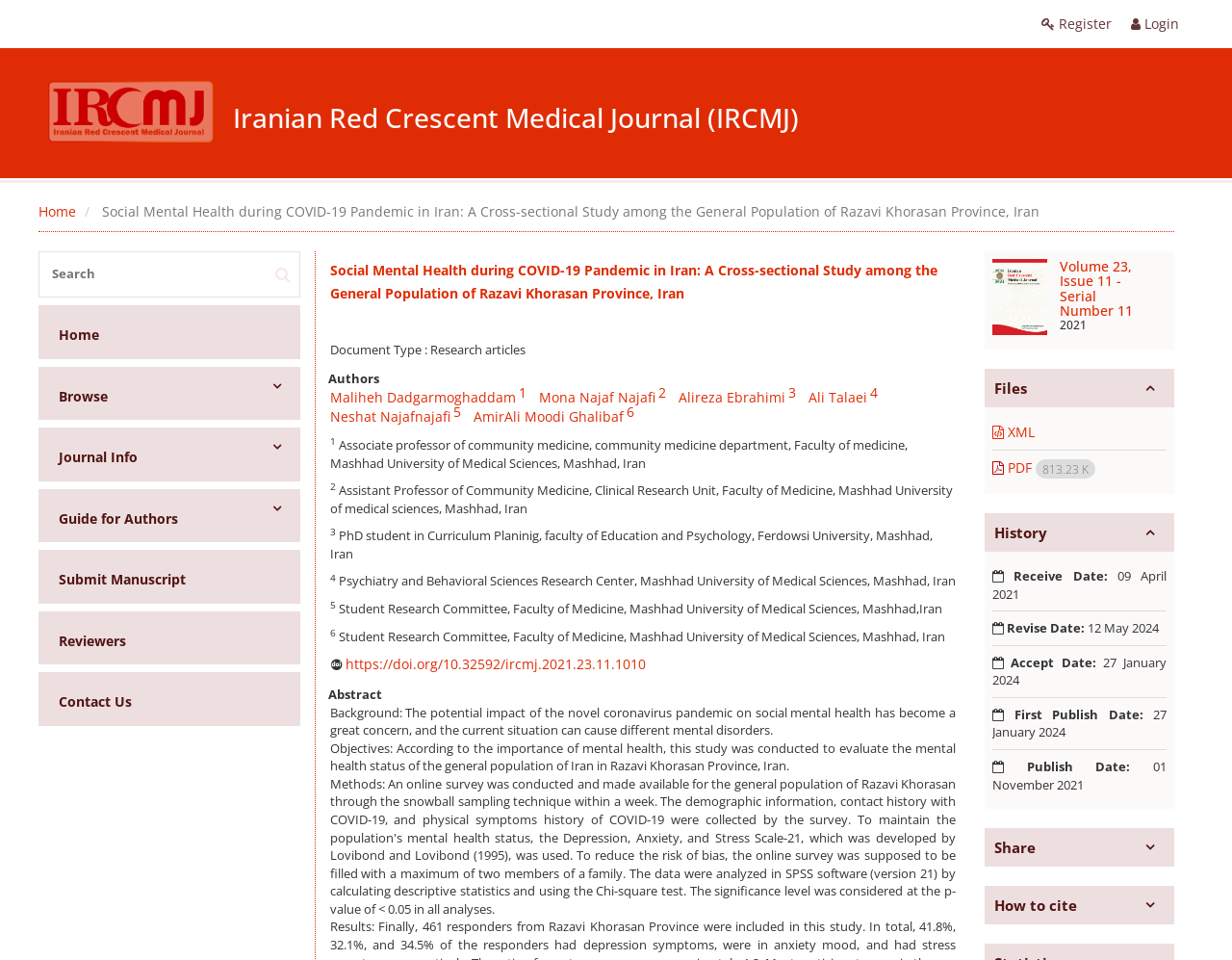Identify the bounding box coordinates of the element that should be clicked to fulfill this task: "register". The coordinates should be provided as four float numbers between 0 and 1, i.e., [left, top, right, bottom].

[0.845, 0.015, 0.902, 0.034]